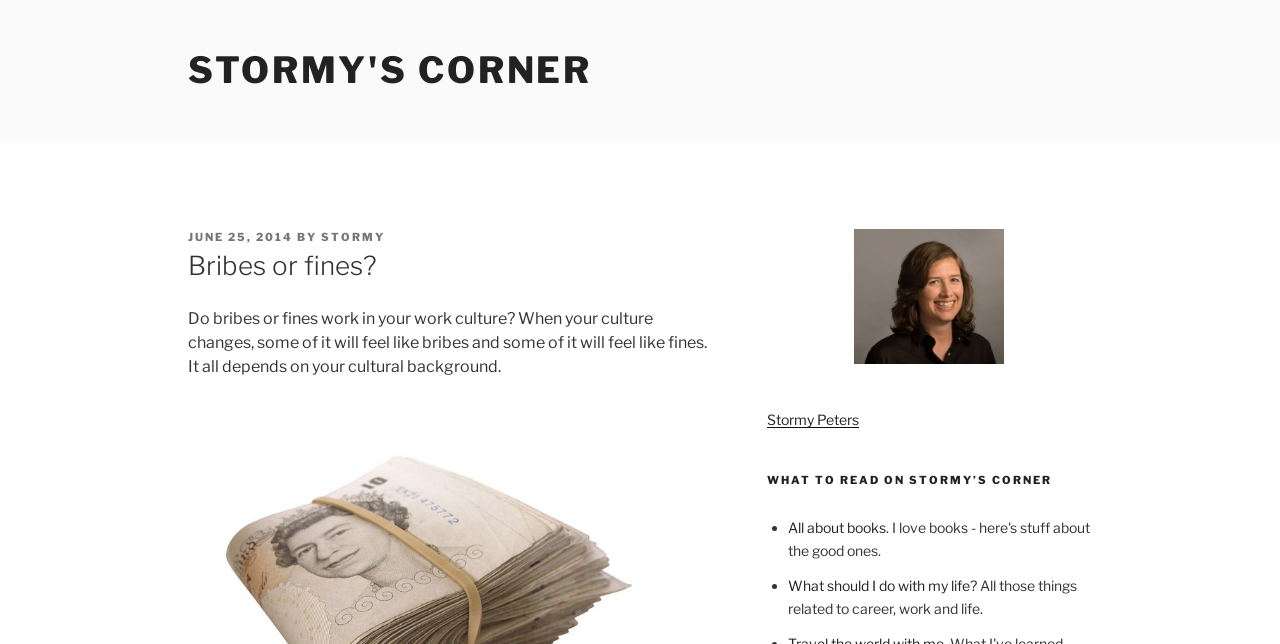What is the position of the image on the webpage?
Carefully analyze the image and provide a thorough answer to the question.

The position of the image on the webpage can be determined by looking at the bounding box coordinates of the image element [0.667, 0.356, 0.785, 0.565] which indicates that it is located on the right side of the webpage.